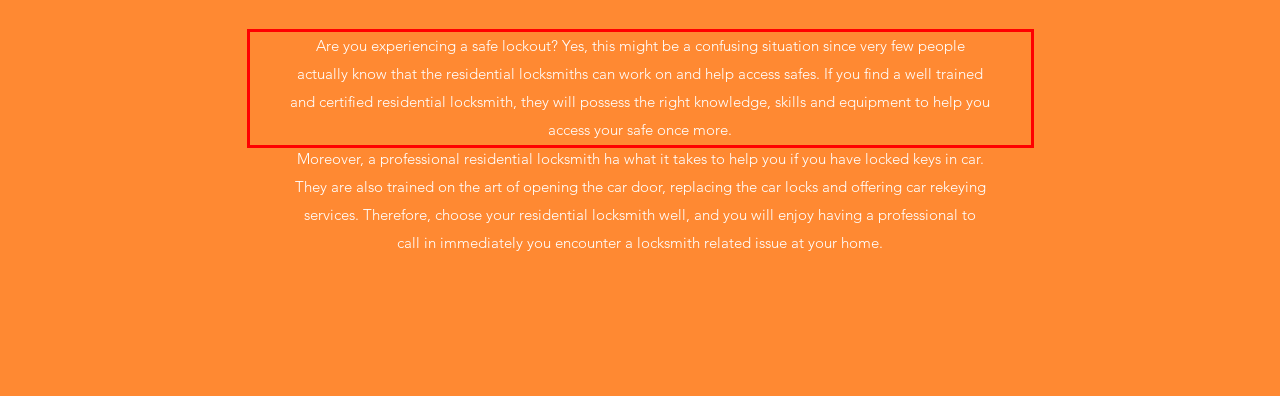From the screenshot of the webpage, locate the red bounding box and extract the text contained within that area.

Are you experiencing a safe lockout? Yes, this might be a confusing situation since very few people actually know that the residential locksmiths can work on and help access safes. If you find a well trained and certified residential locksmith, they will possess the right knowledge, skills and equipment to help you access your safe once more.